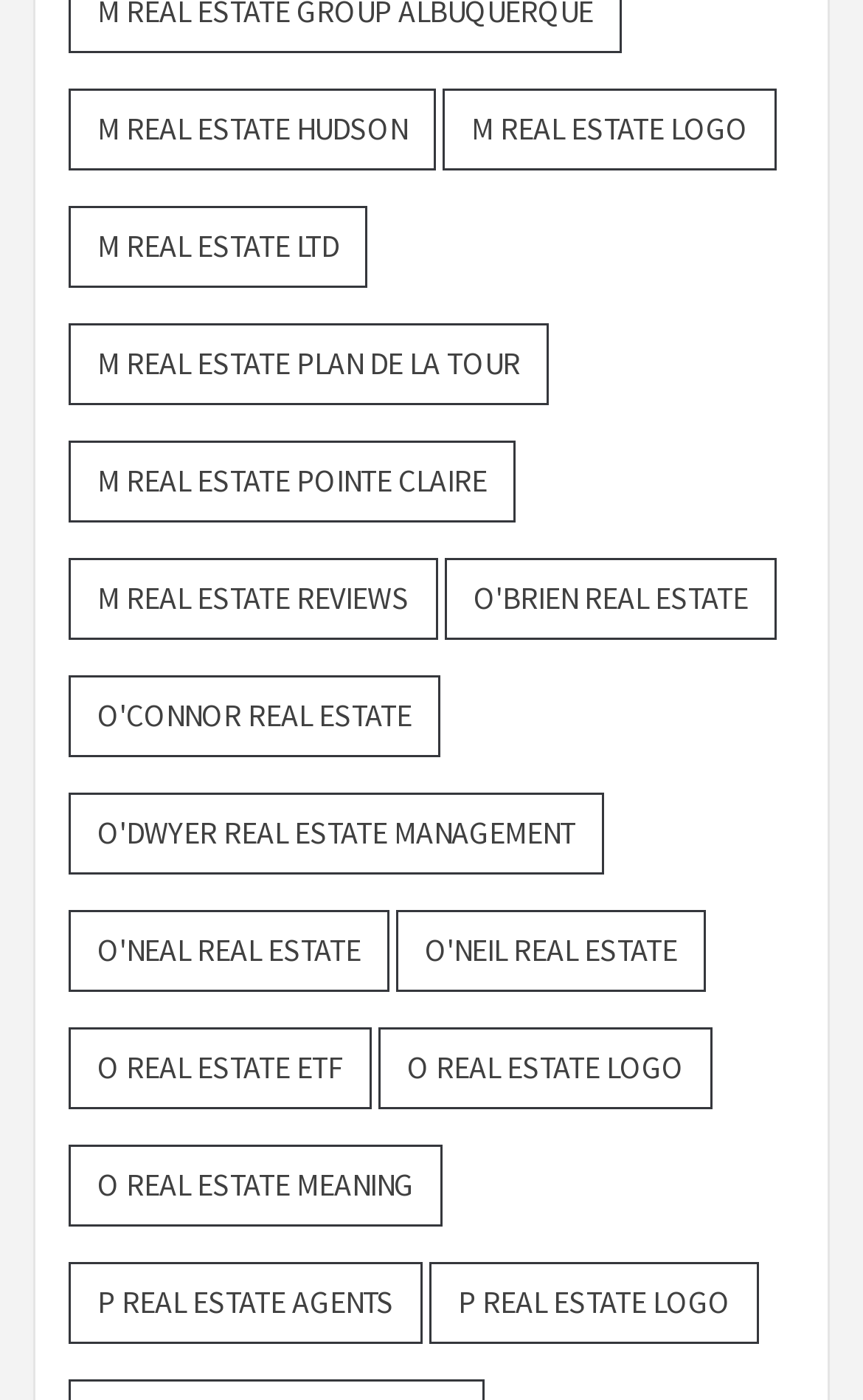Please reply to the following question with a single word or a short phrase:
What is the horizontal position of 'O Real Estate Logo' relative to 'O Real Estate Etf'?

Right